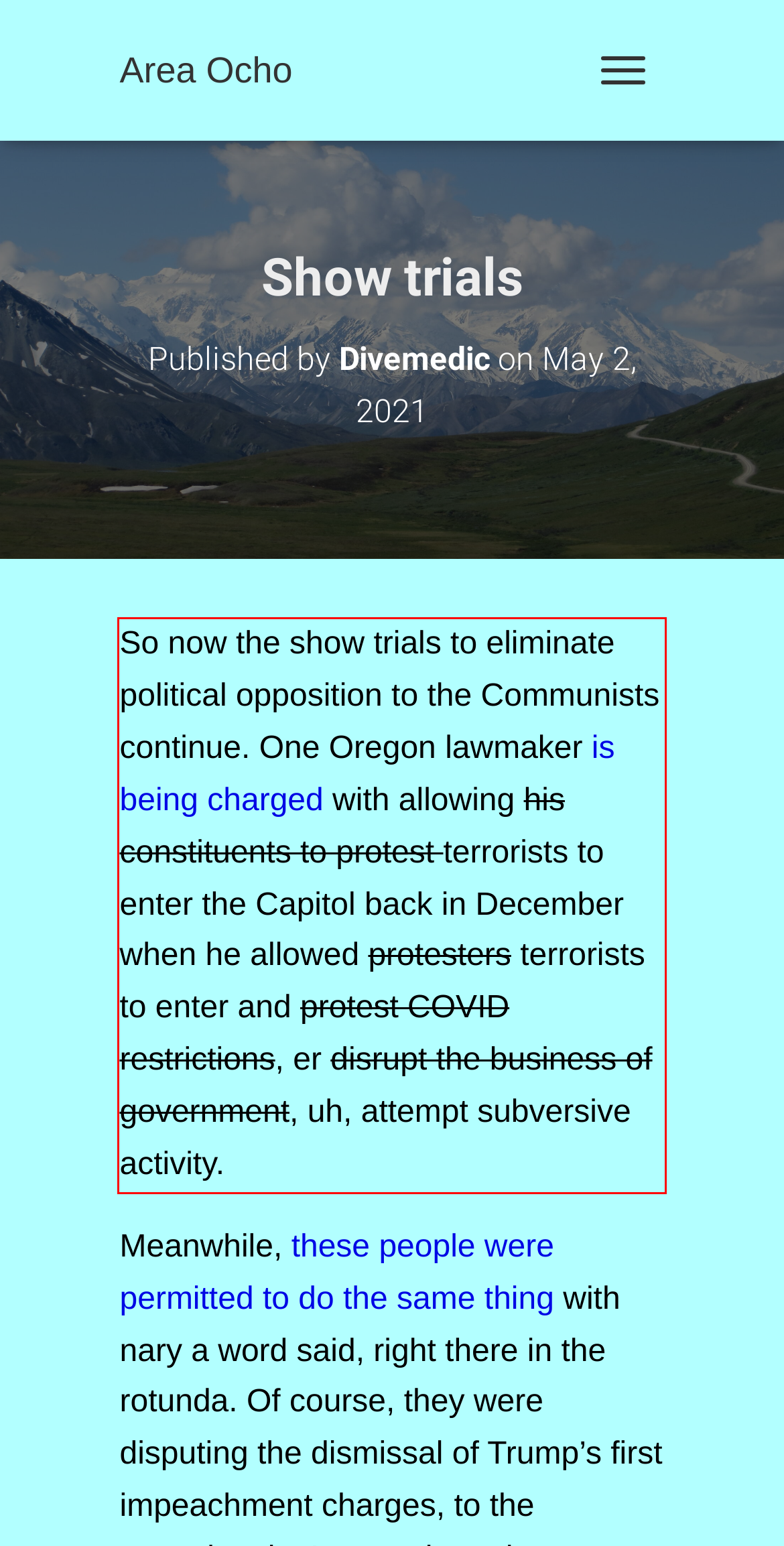You are provided with a webpage screenshot that includes a red rectangle bounding box. Extract the text content from within the bounding box using OCR.

So now the show trials to eliminate political opposition to the Communists continue. One Oregon lawmaker is being charged with allowing his constituents to protest terrorists to enter the Capitol back in December when he allowed protesters terrorists to enter and protest COVID restrictions, er disrupt the business of government, uh, attempt subversive activity.